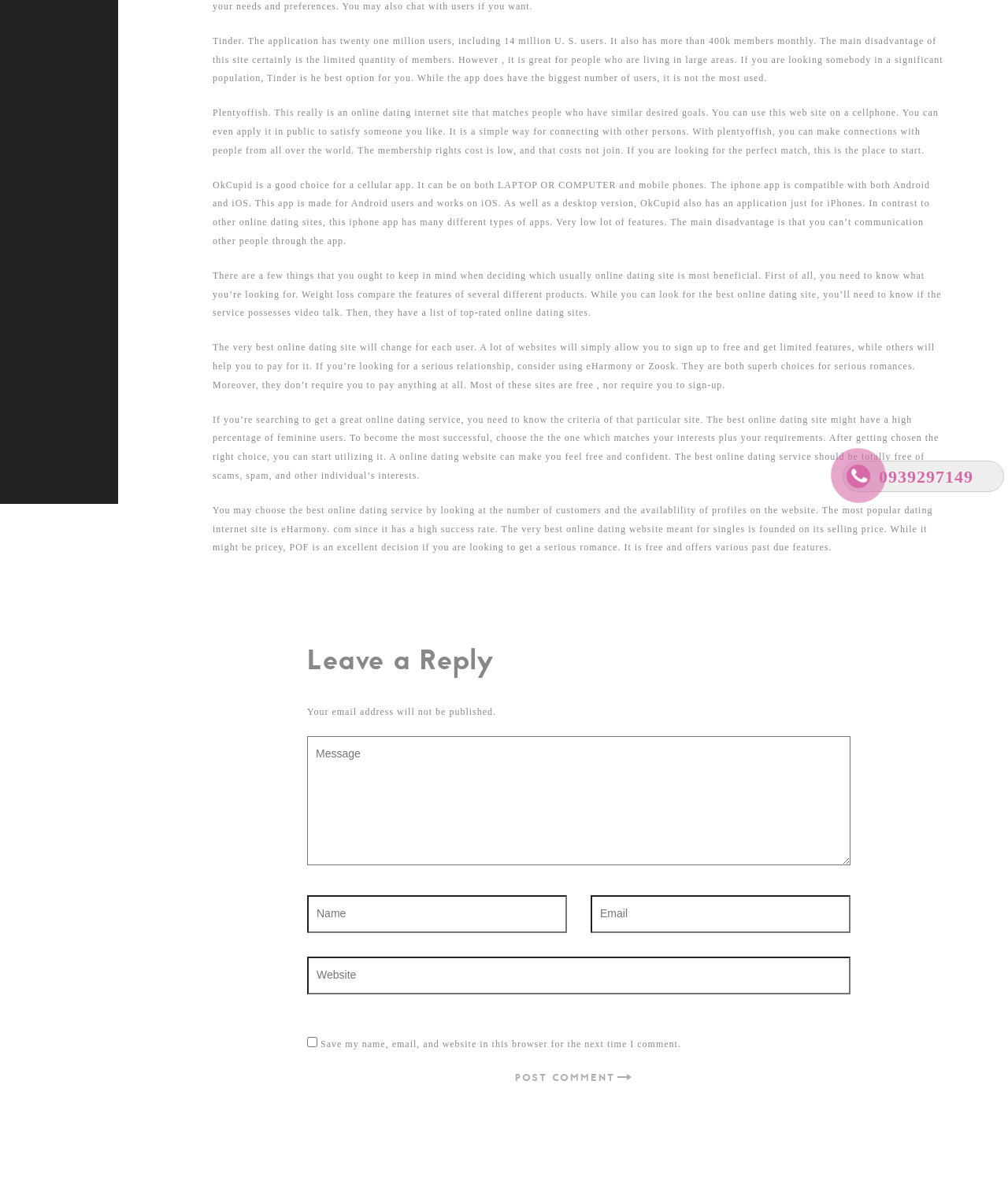Bounding box coordinates are specified in the format (top-left x, top-left y, bottom-right x, bottom-right y). All values are floating point numbers bounded between 0 and 1. Please provide the bounding box coordinate of the region this sentence describes: parent_node: Website name="url" placeholder="Website"

[0.305, 0.81, 0.844, 0.842]